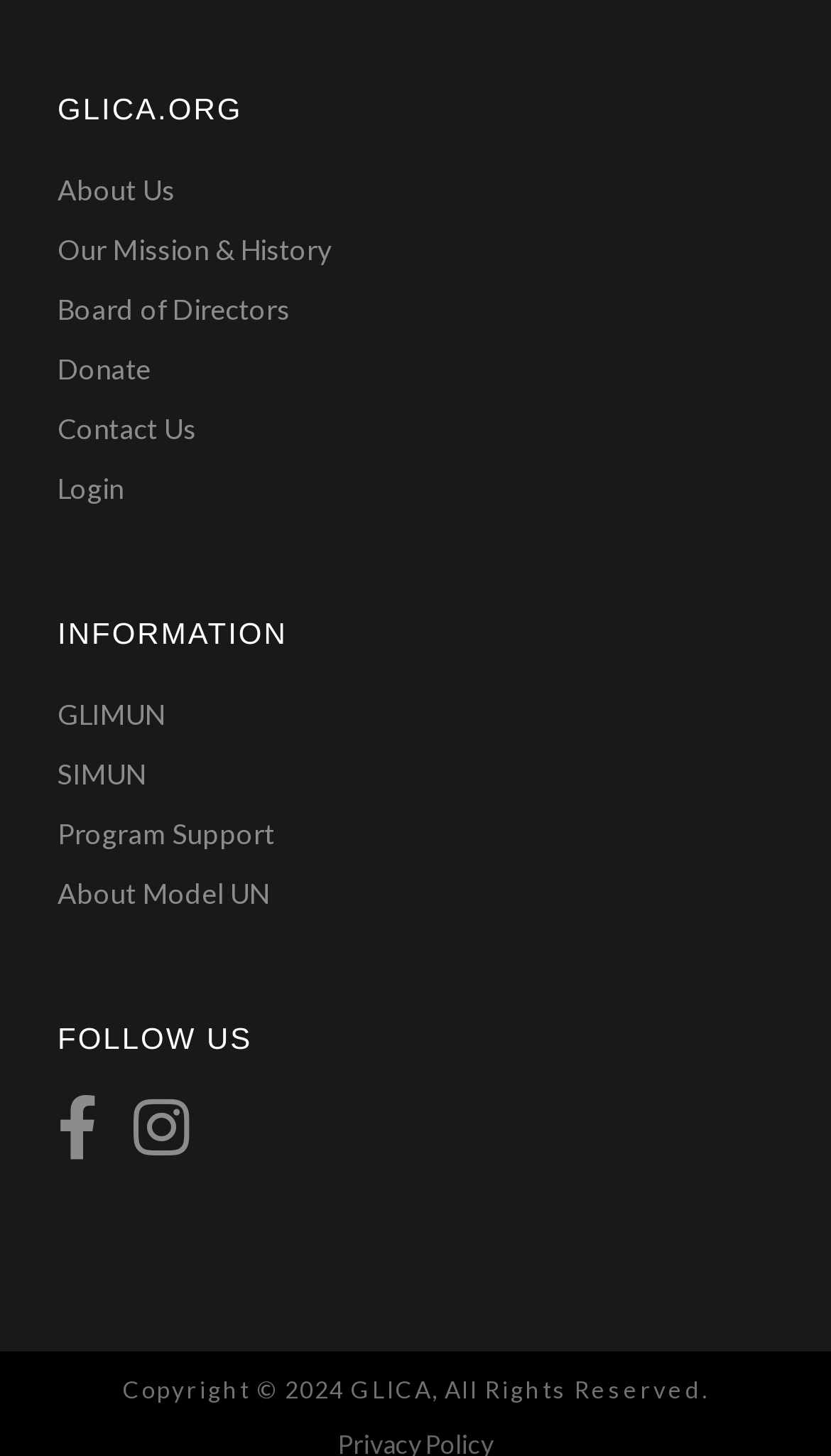Identify the bounding box coordinates of the region that needs to be clicked to carry out this instruction: "Read the article about Breast awareness month". Provide these coordinates as four float numbers ranging from 0 to 1, i.e., [left, top, right, bottom].

None